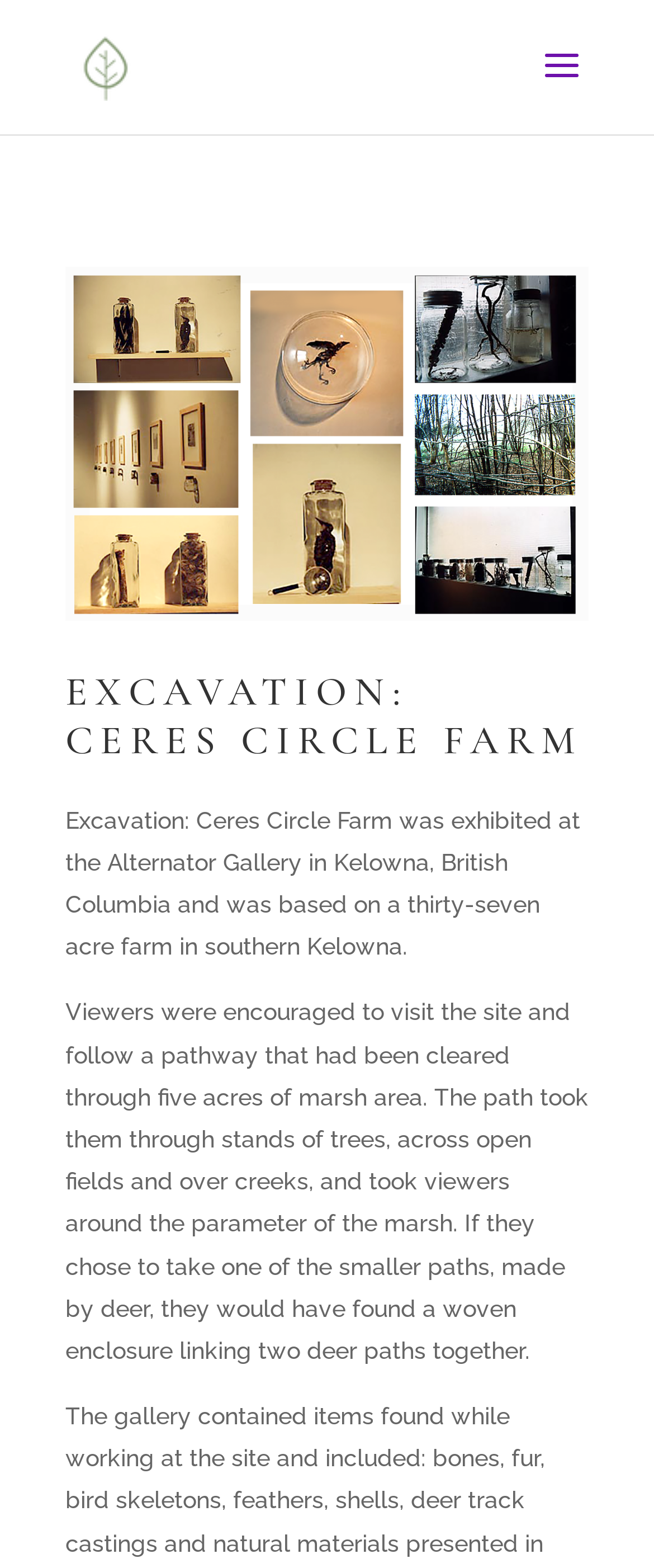Provide an in-depth caption for the elements present on the webpage.

The webpage is about an art exhibition called "Excavation: Ceres Circle Farm" by Ingrid Koivukangas. At the top left, there is a link to the artist's name, accompanied by a small image of the artist. Below this, there is a large image that spans most of the width of the page, with a faint icon overlaid on top of it. 

The main content of the page is divided into sections. The first section is a heading that displays the title of the exhibition in bold font. Below the heading, there is a paragraph of text that describes the exhibition, which was held at the Alternator Gallery in Kelowna, British Columbia, and was based on a thirty-seven acre farm in southern Kelowna. 

The next section is another paragraph of text that continues to describe the exhibition. It explains that viewers were encouraged to visit the site and follow a pathway through the marsh area, which took them through various landscapes and features. The text also mentions that if viewers took a smaller path, they would have found a woven enclosure linking two deer paths together.